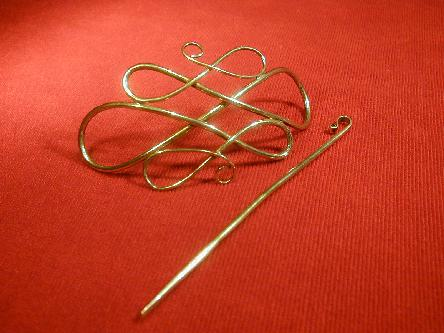What is the shape of the needle?
Look at the screenshot and respond with one word or a short phrase.

slightly curved